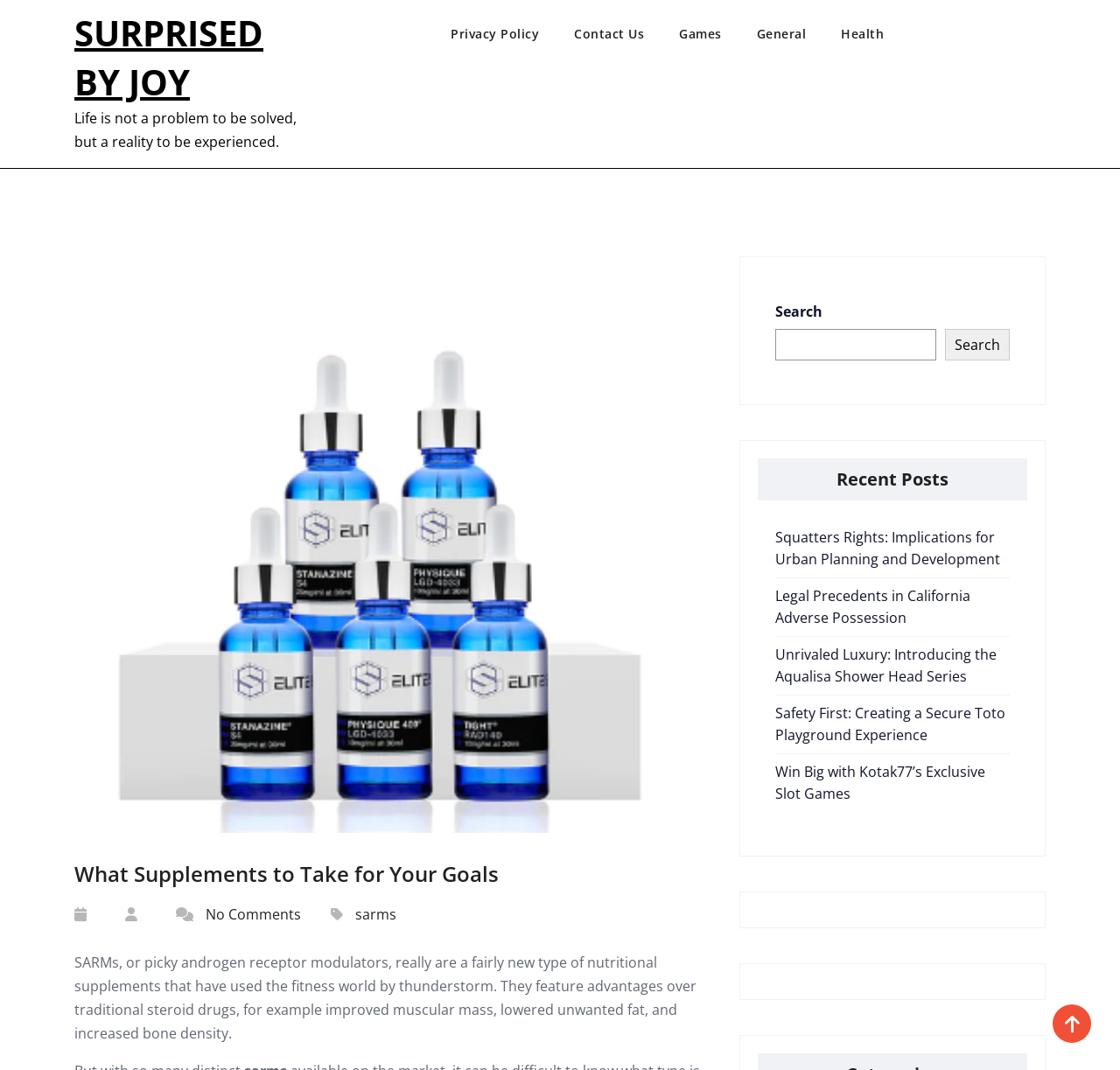Specify the bounding box coordinates (top-left x, top-left y, bottom-right x, bottom-right y) of the UI element in the screenshot that matches this description: Surprised by Joy

[0.066, 0.008, 0.235, 0.099]